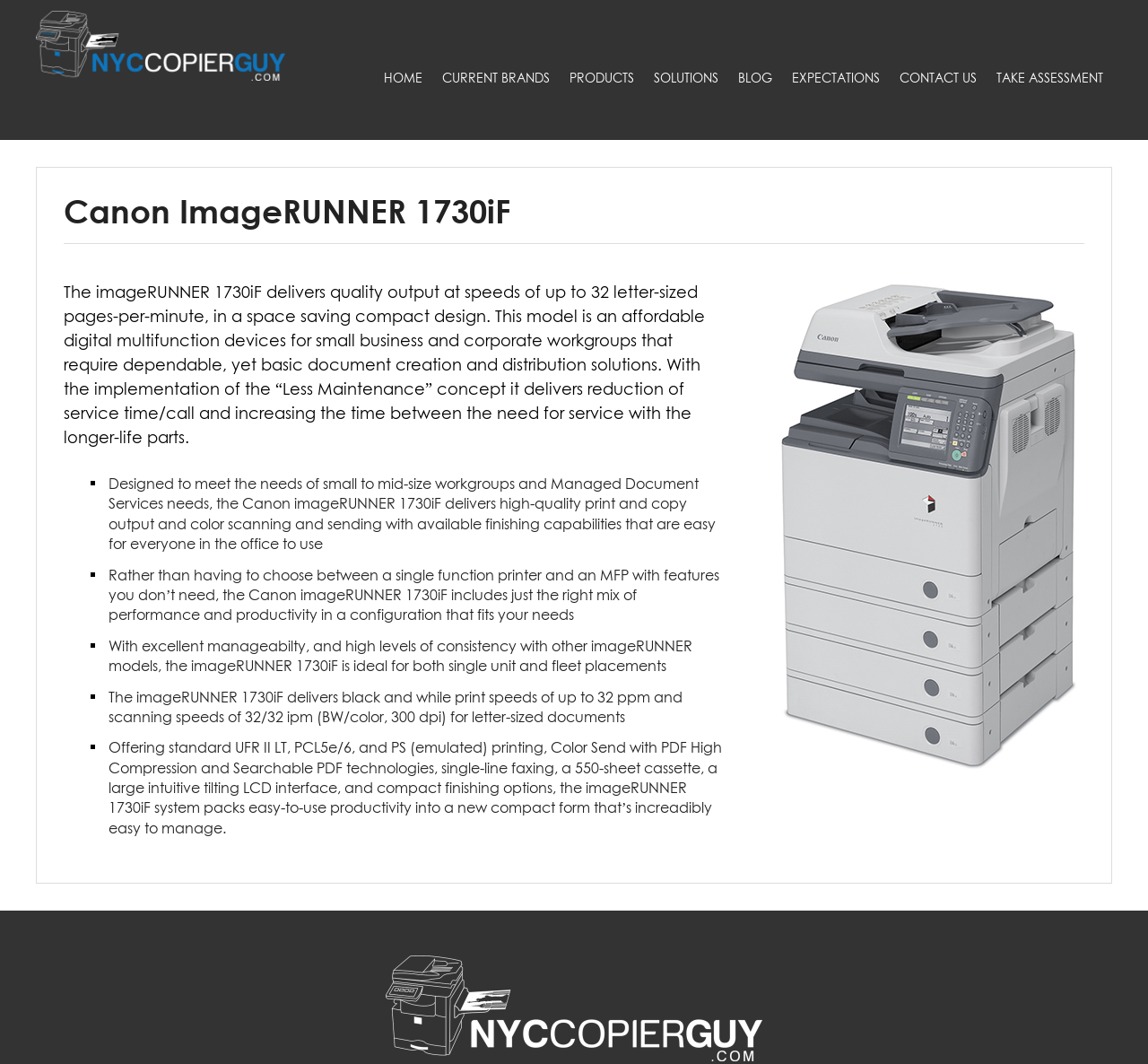Please identify the bounding box coordinates of the element I need to click to follow this instruction: "Search for something".

None